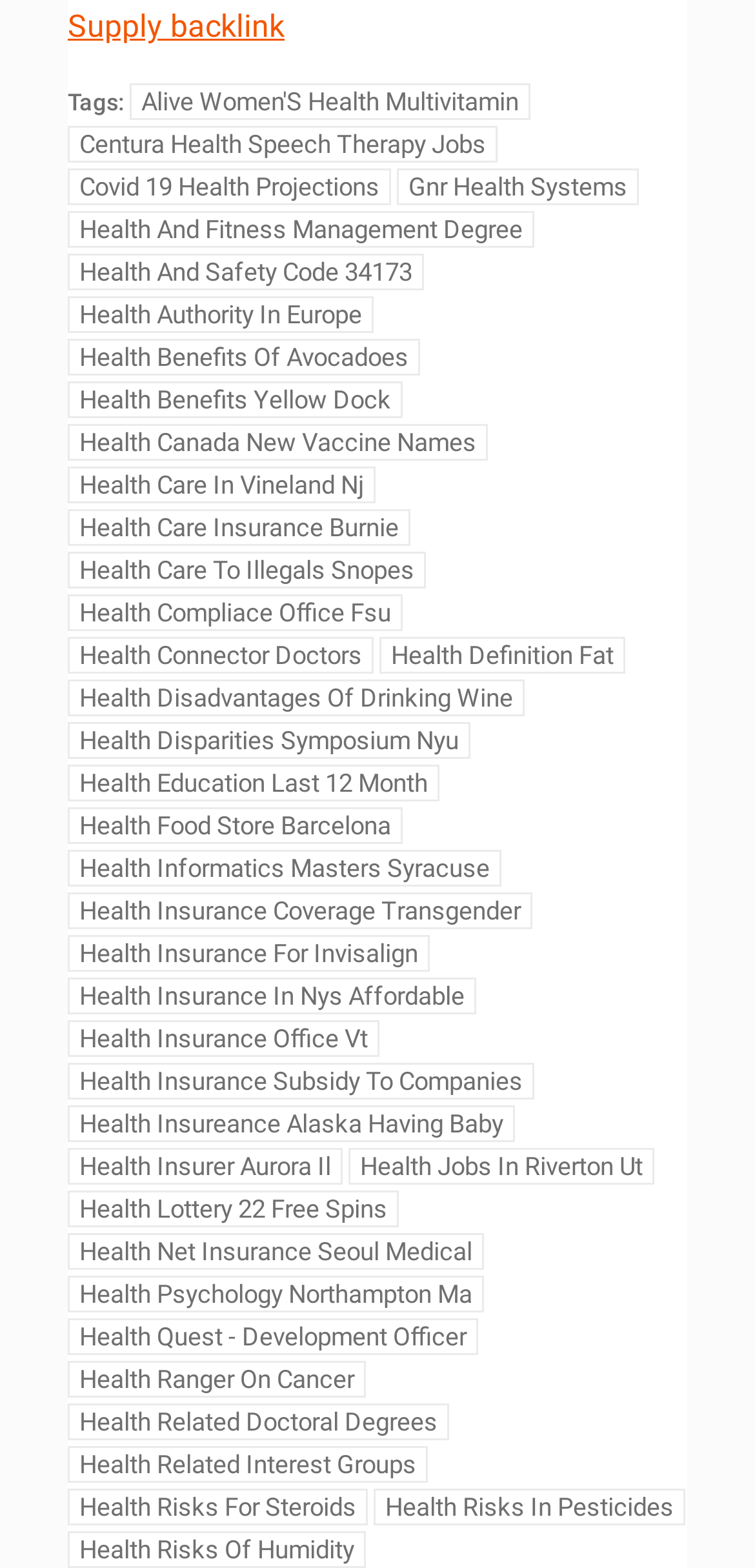How many links are there on the webpage?
Using the image as a reference, give a one-word or short phrase answer.

61